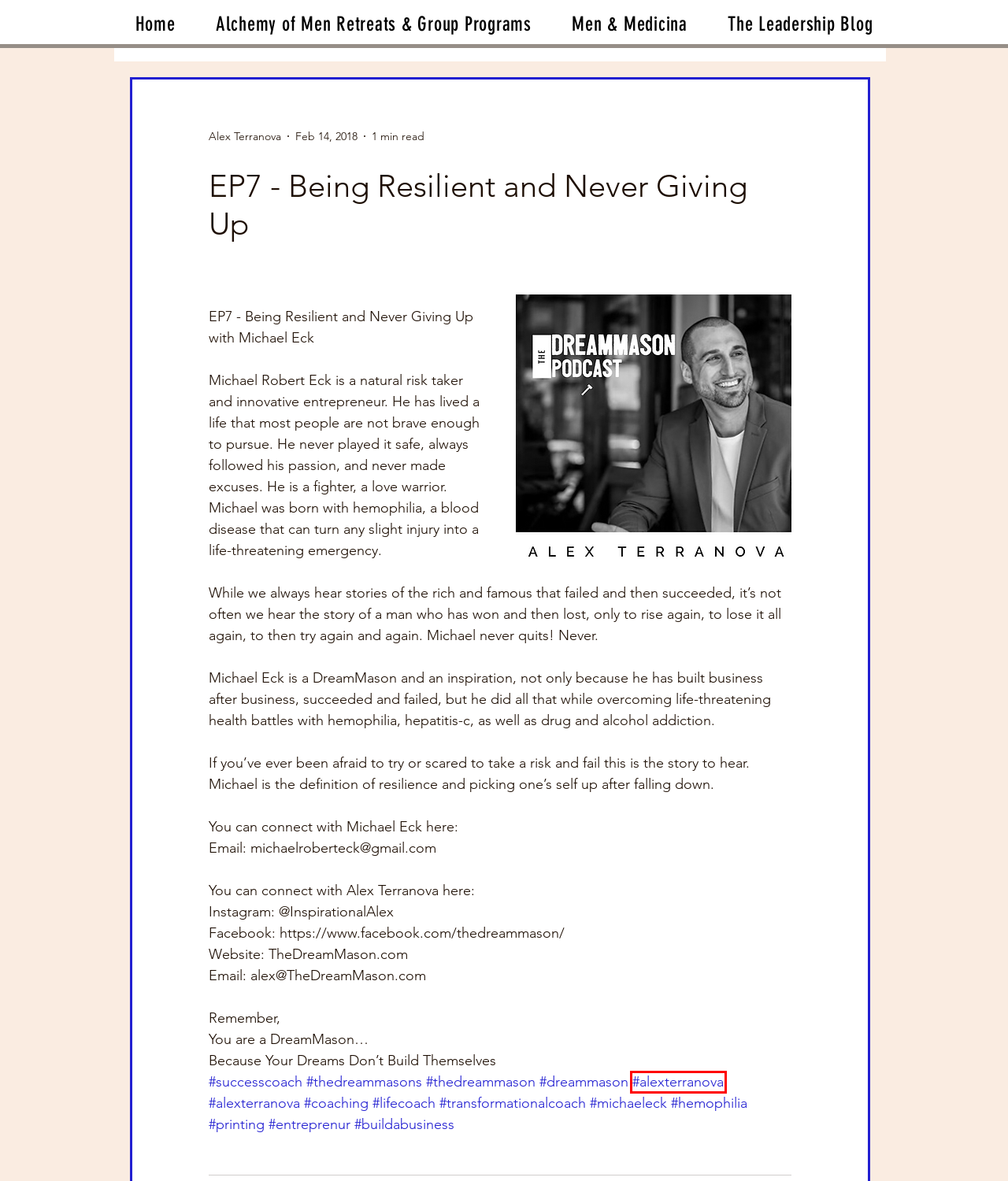Look at the screenshot of a webpage where a red rectangle bounding box is present. Choose the webpage description that best describes the new webpage after clicking the element inside the red bounding box. Here are the candidates:
A. #entreprenur
B. #coaching
C. #thedreammason
D. #successcoach
E. #thedreammasons
F. #alexterranova
G. http://Men&Medicina.com
H. #printing

F